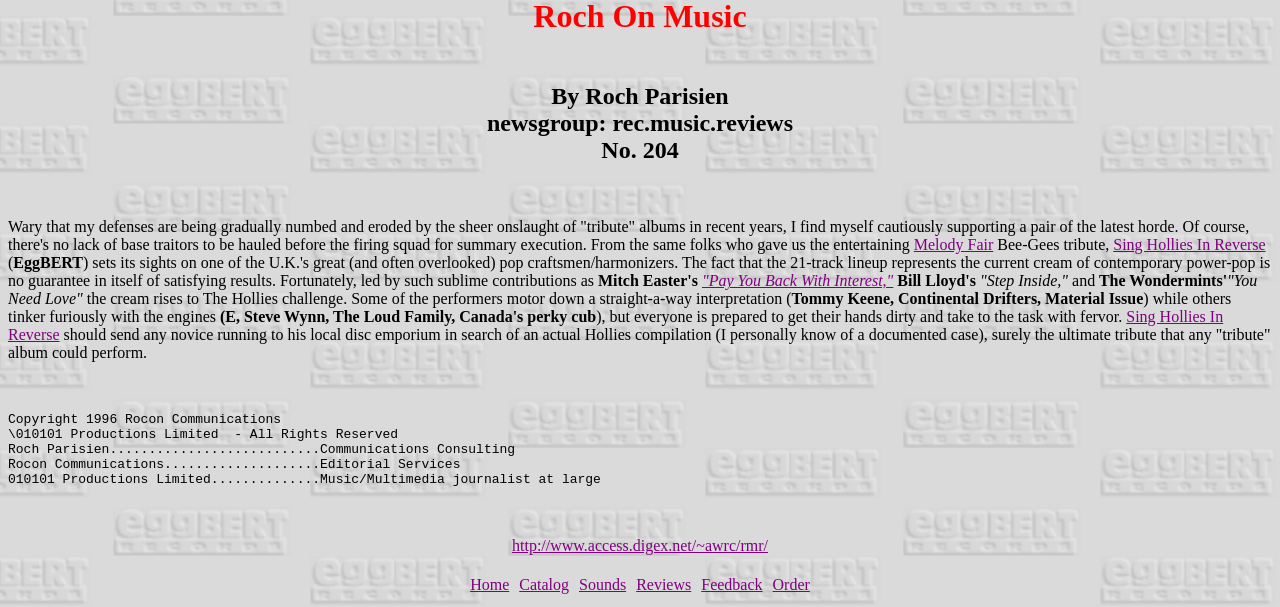Could you specify the bounding box coordinates for the clickable section to complete the following instruction: "Search the website"?

None